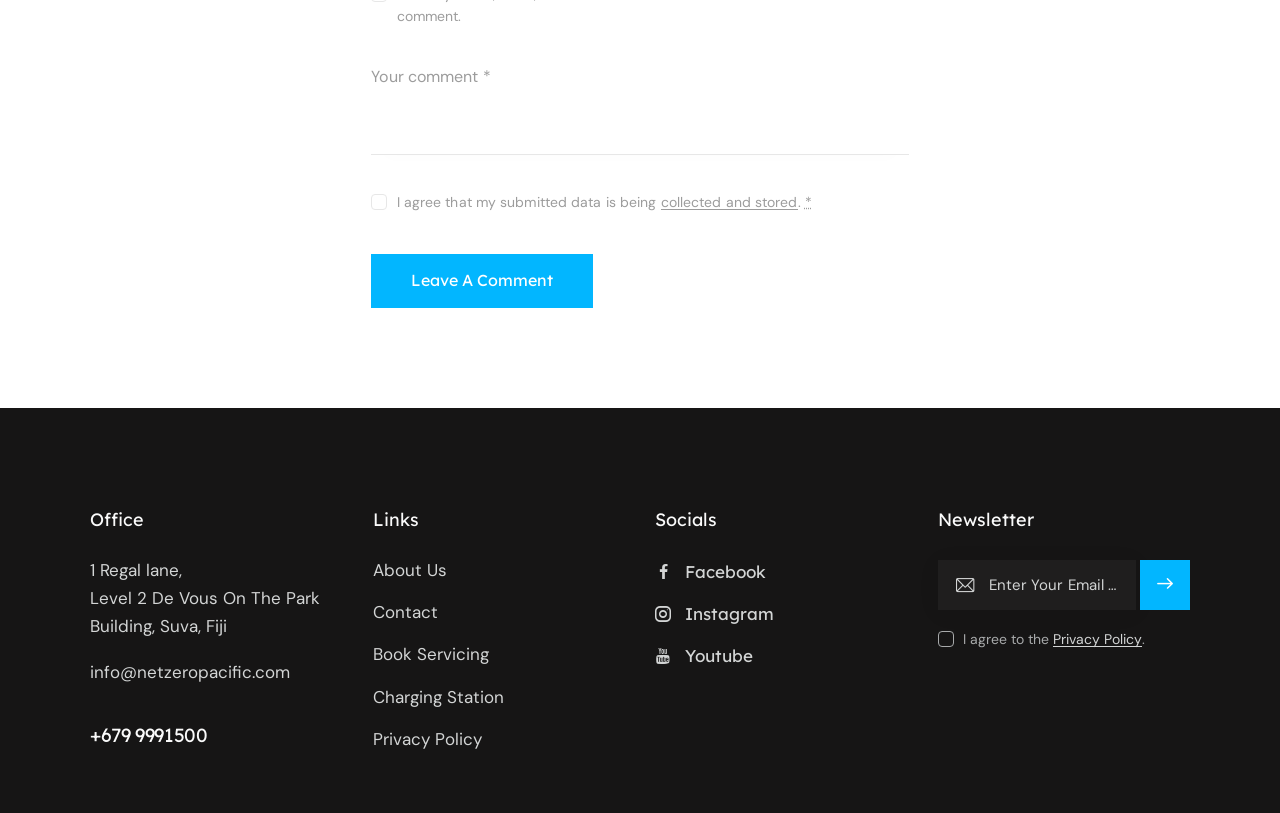Identify the bounding box coordinates for the region of the element that should be clicked to carry out the instruction: "Click the Leave a comment button". The bounding box coordinates should be four float numbers between 0 and 1, i.e., [left, top, right, bottom].

[0.29, 0.312, 0.464, 0.379]